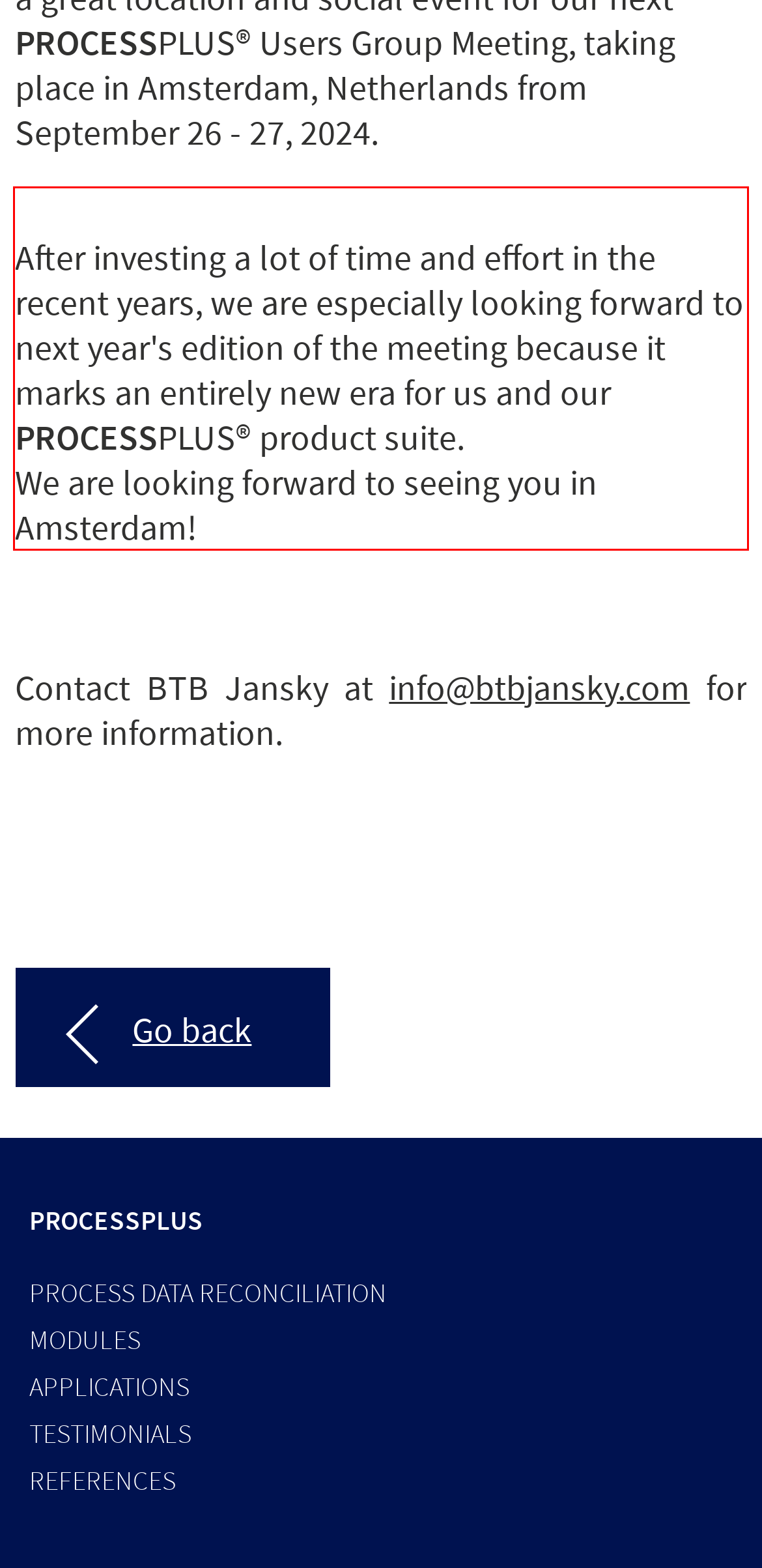You have a screenshot of a webpage with a UI element highlighted by a red bounding box. Use OCR to obtain the text within this highlighted area.

After investing a lot of time and effort in the recent years, we are especially looking forward to next year's edition of the meeting because it marks an entirely new era for us and our PROCESSPLUS® product suite. We are looking forward to seeing you in Amsterdam!